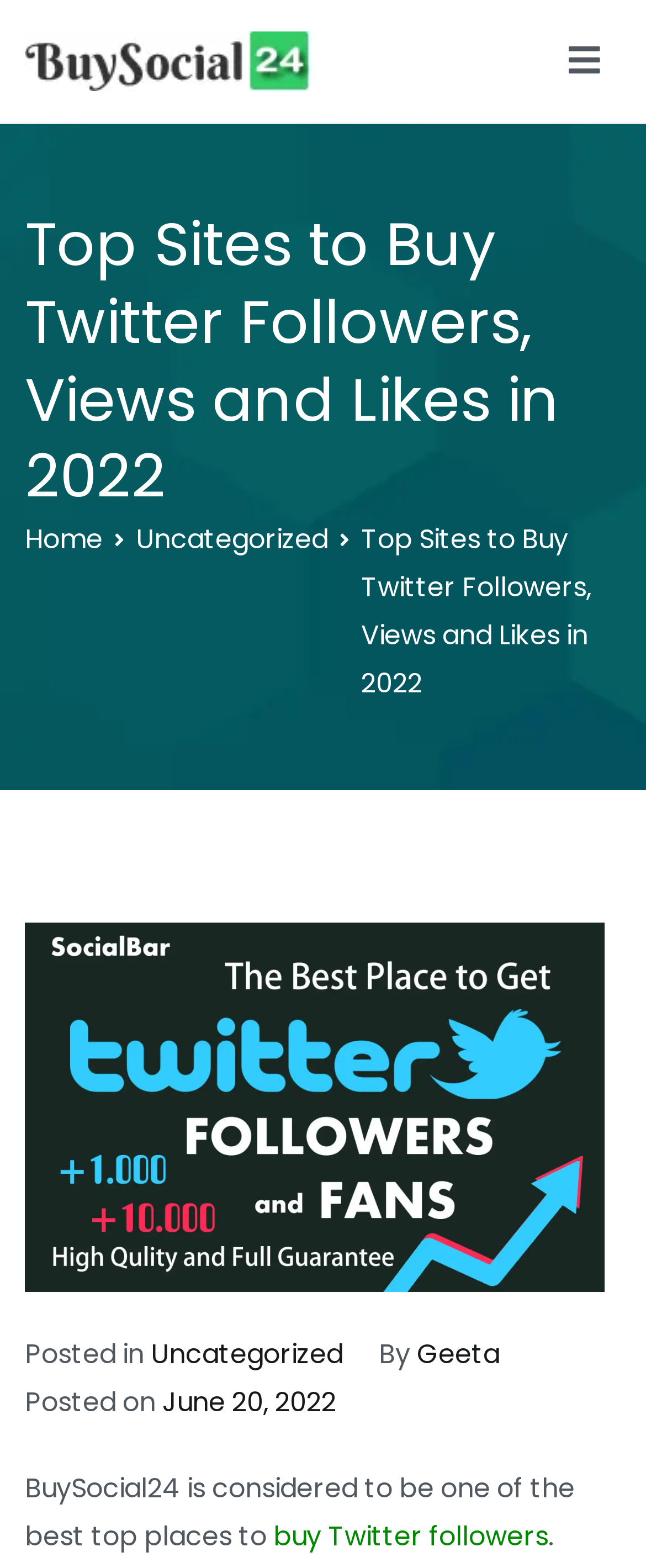Locate and provide the bounding box coordinates for the HTML element that matches this description: "buy Twitter followers".

[0.423, 0.968, 0.849, 0.992]